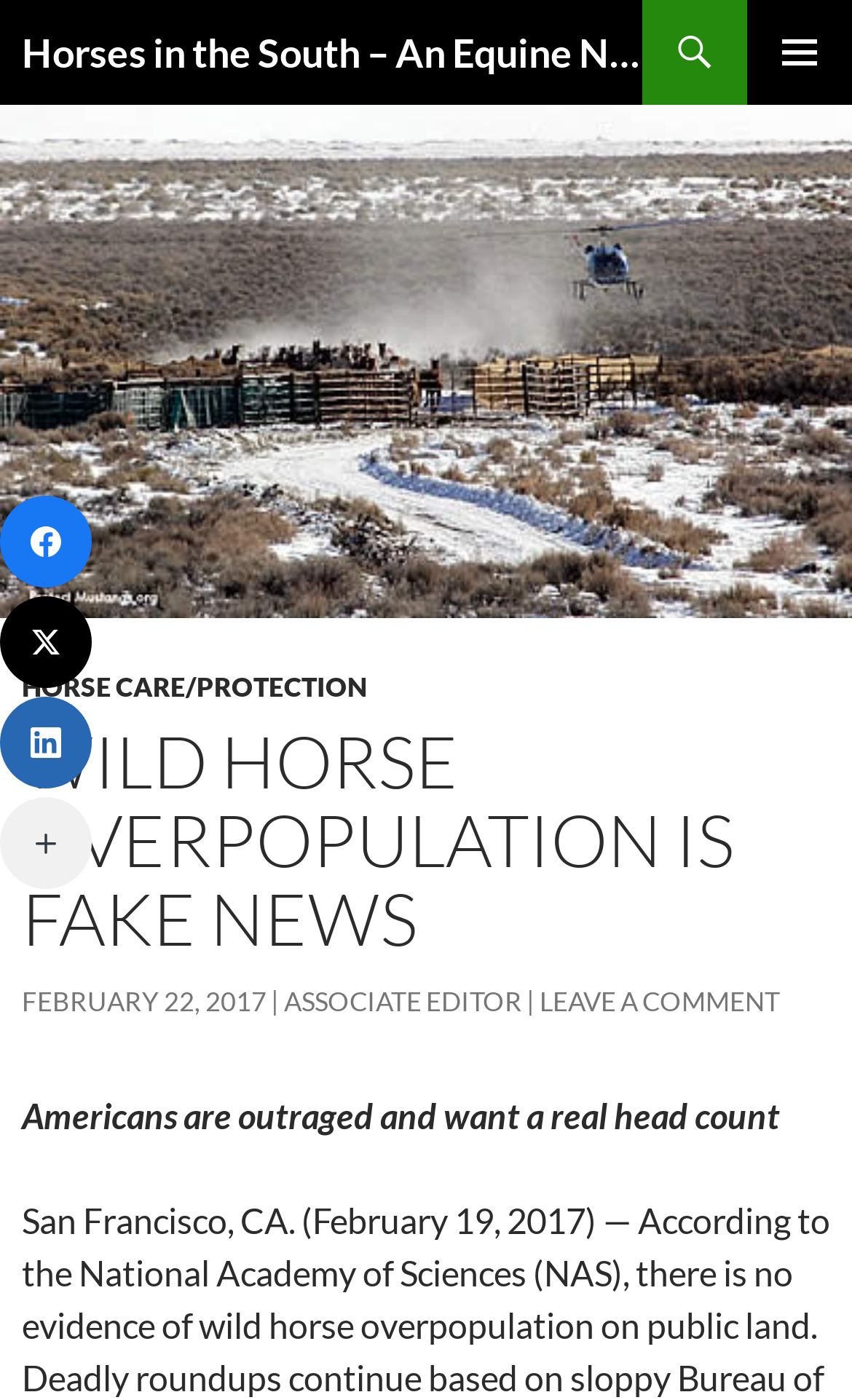Please answer the following question as detailed as possible based on the image: 
What social media platforms are available?

The social media platforms available can be determined by looking at the link elements at the top of the webpage, which include 'Facebook', 'X (Twitter)', and 'LinkedIn'.